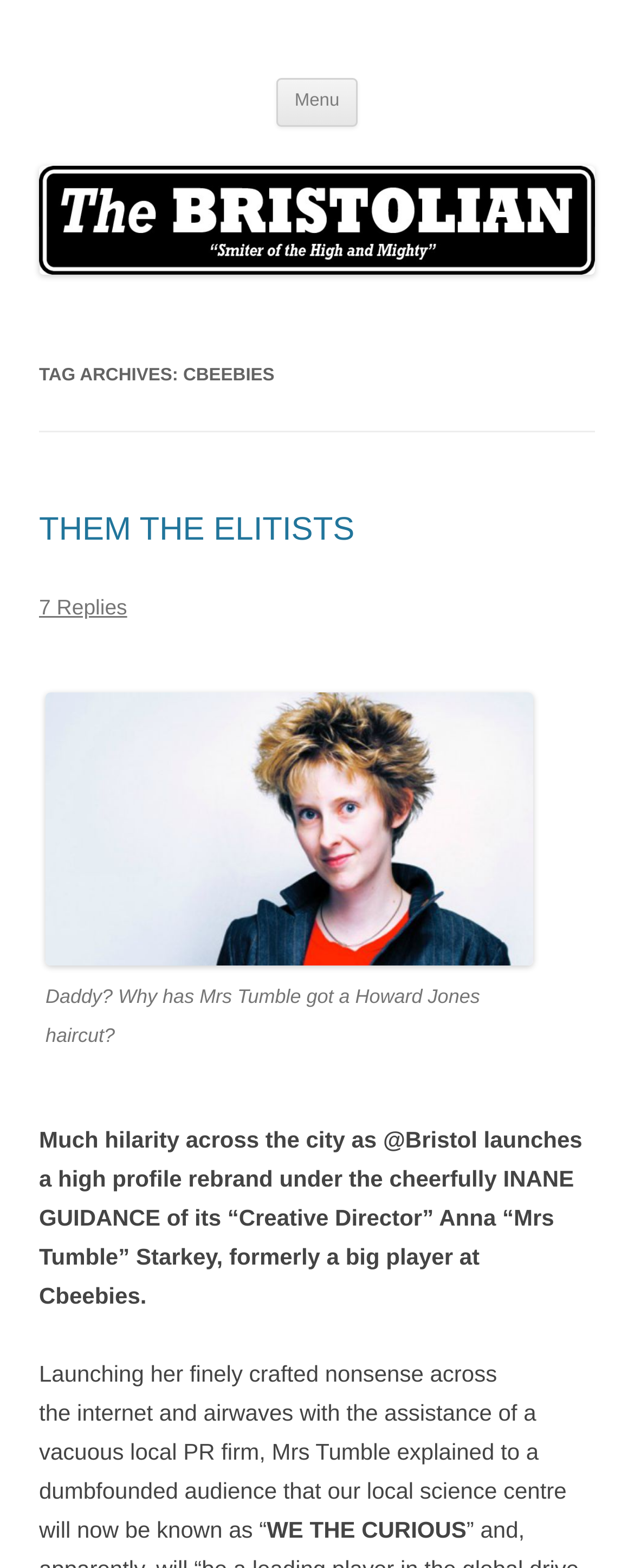What is the name of the science centre?
Based on the image, answer the question in a detailed manner.

By analyzing the webpage content, I found that the science centre is rebranded as 'WE THE CURIOUS' according to the text 'Launching her finely crafted nonsense across the internet and airwaves with the assistance of a vacuous local PR firm, Mrs Tumble explained to a dumbfounded audience that our local science centre will now be known as “WE THE CURIOUS”'.